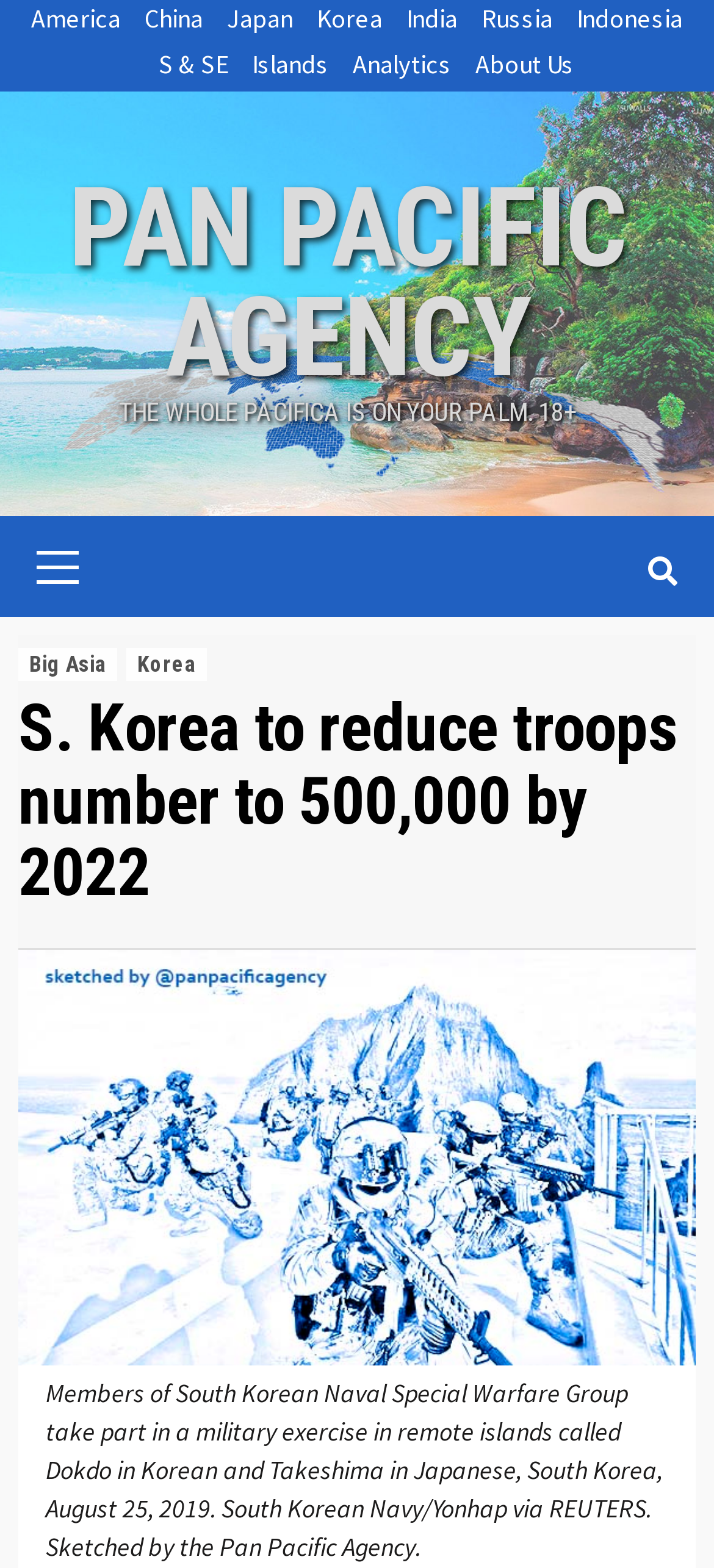Determine the bounding box coordinates for the clickable element to execute this instruction: "Visit PAN PACIFIC AGENCY". Provide the coordinates as four float numbers between 0 and 1, i.e., [left, top, right, bottom].

[0.096, 0.104, 0.878, 0.257]